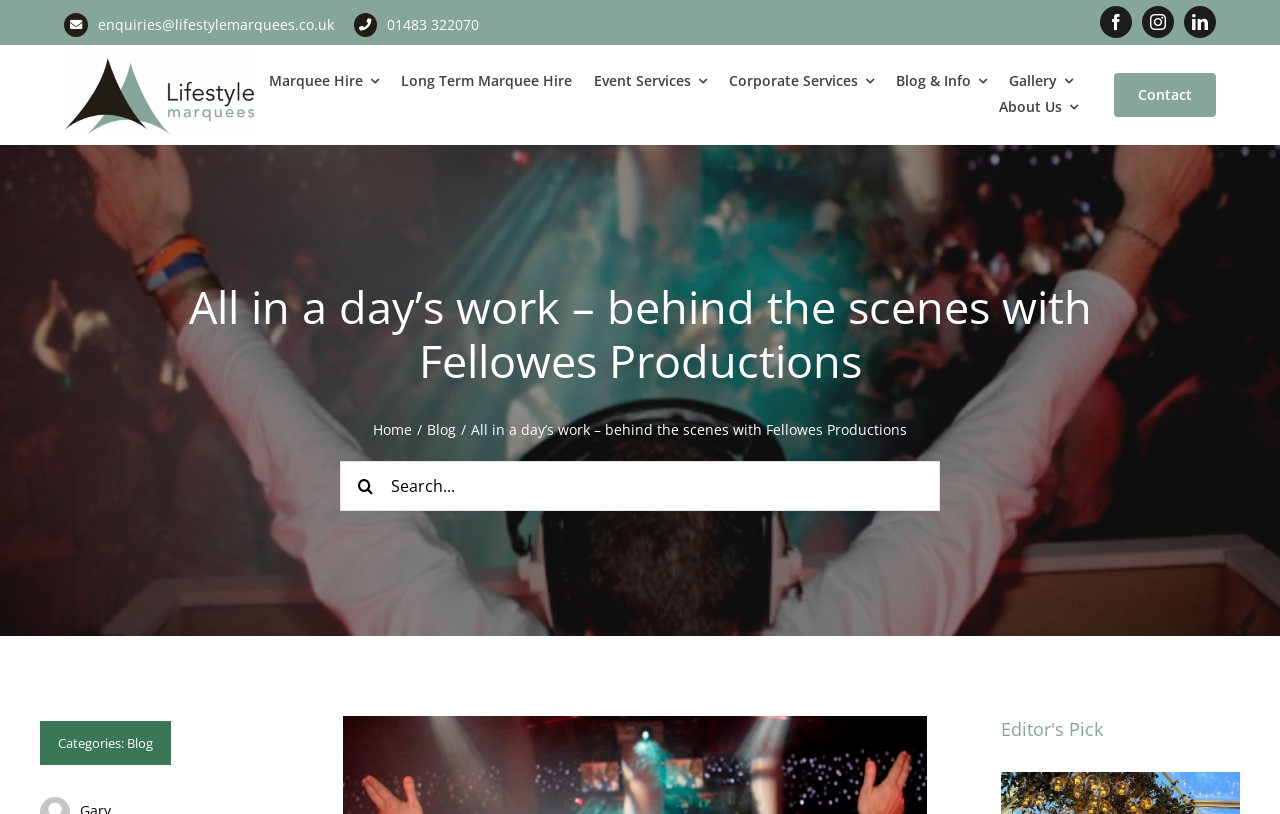Can you provide the bounding box coordinates for the element that should be clicked to implement the instruction: "Call the phone number"?

[0.302, 0.018, 0.374, 0.042]